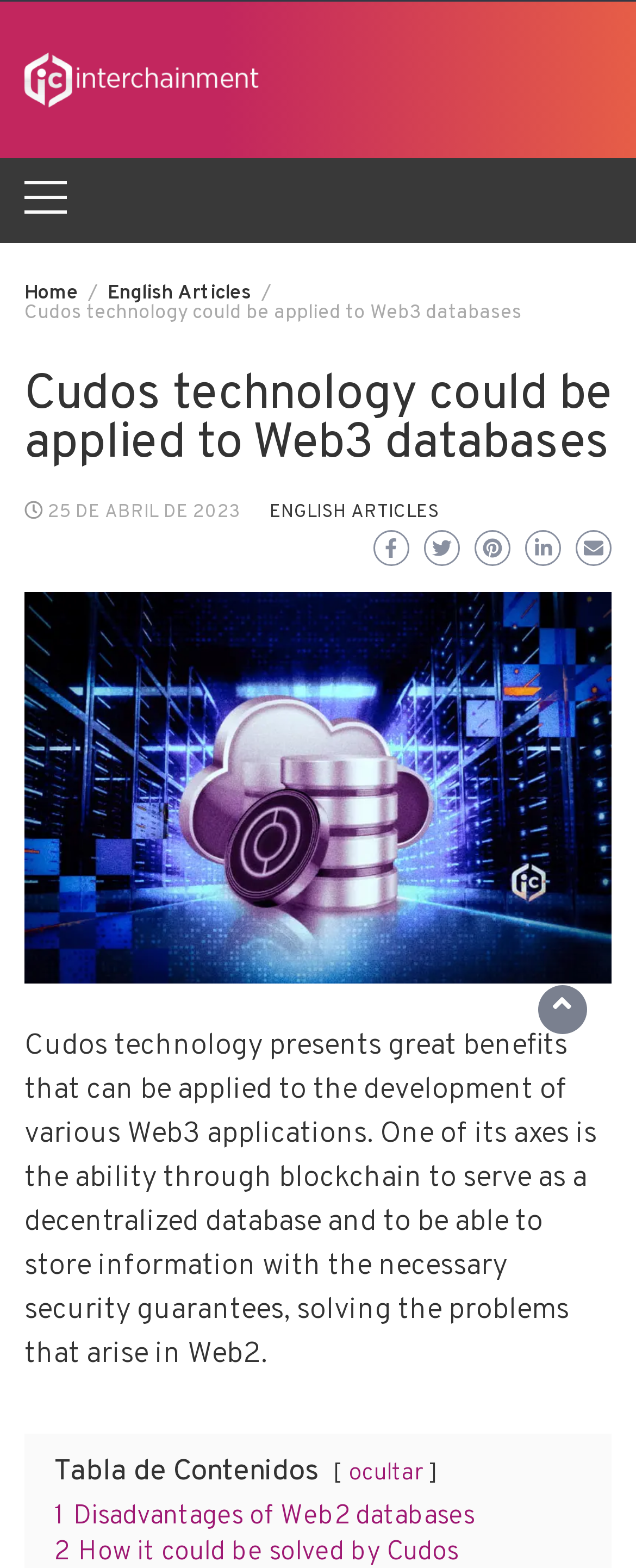Provide a brief response to the question using a single word or phrase: 
How many sections are there in the webpage content?

2